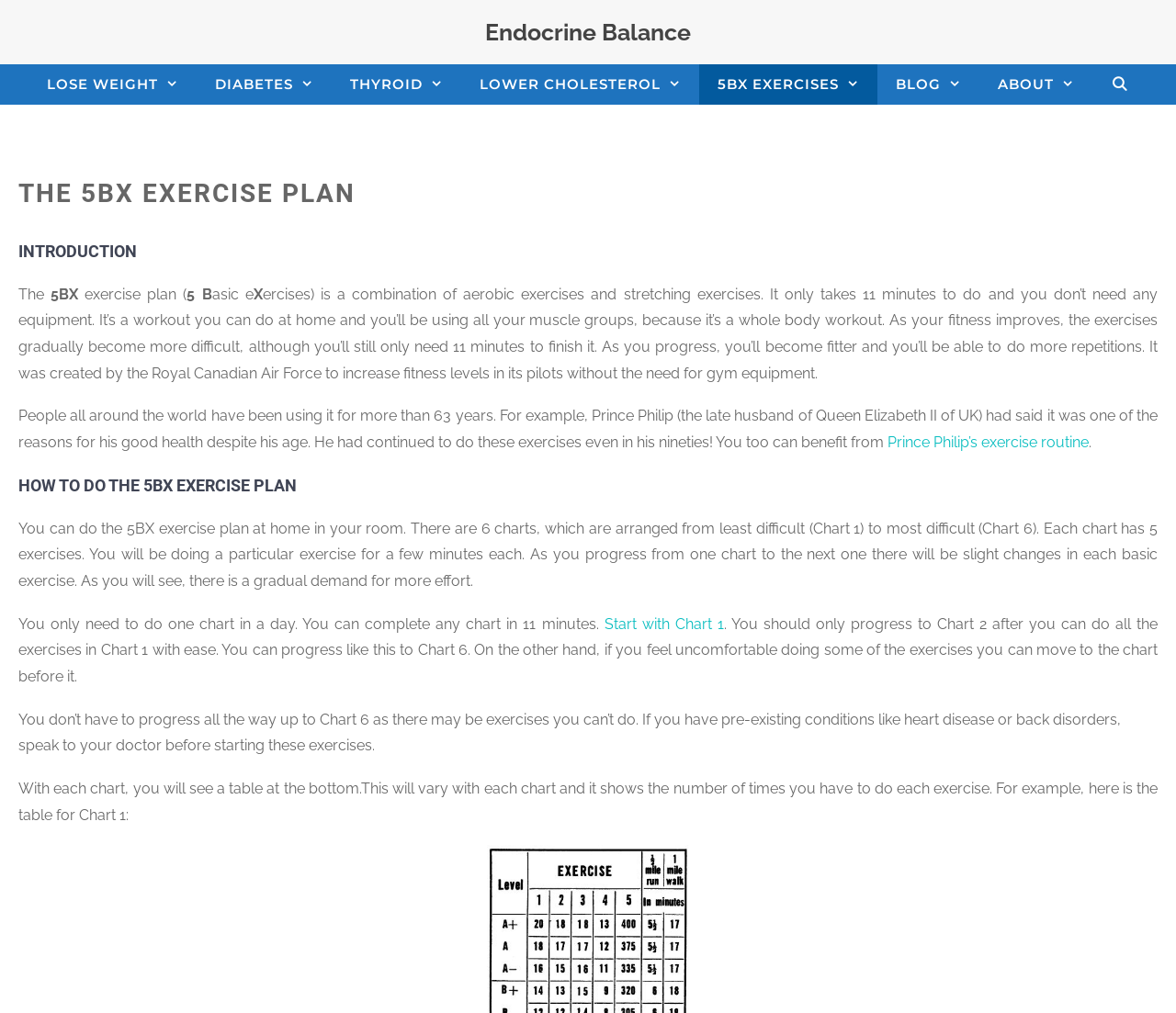Use a single word or phrase to answer the question: 
How many charts are there in the 5BX Exercise Plan?

6 charts